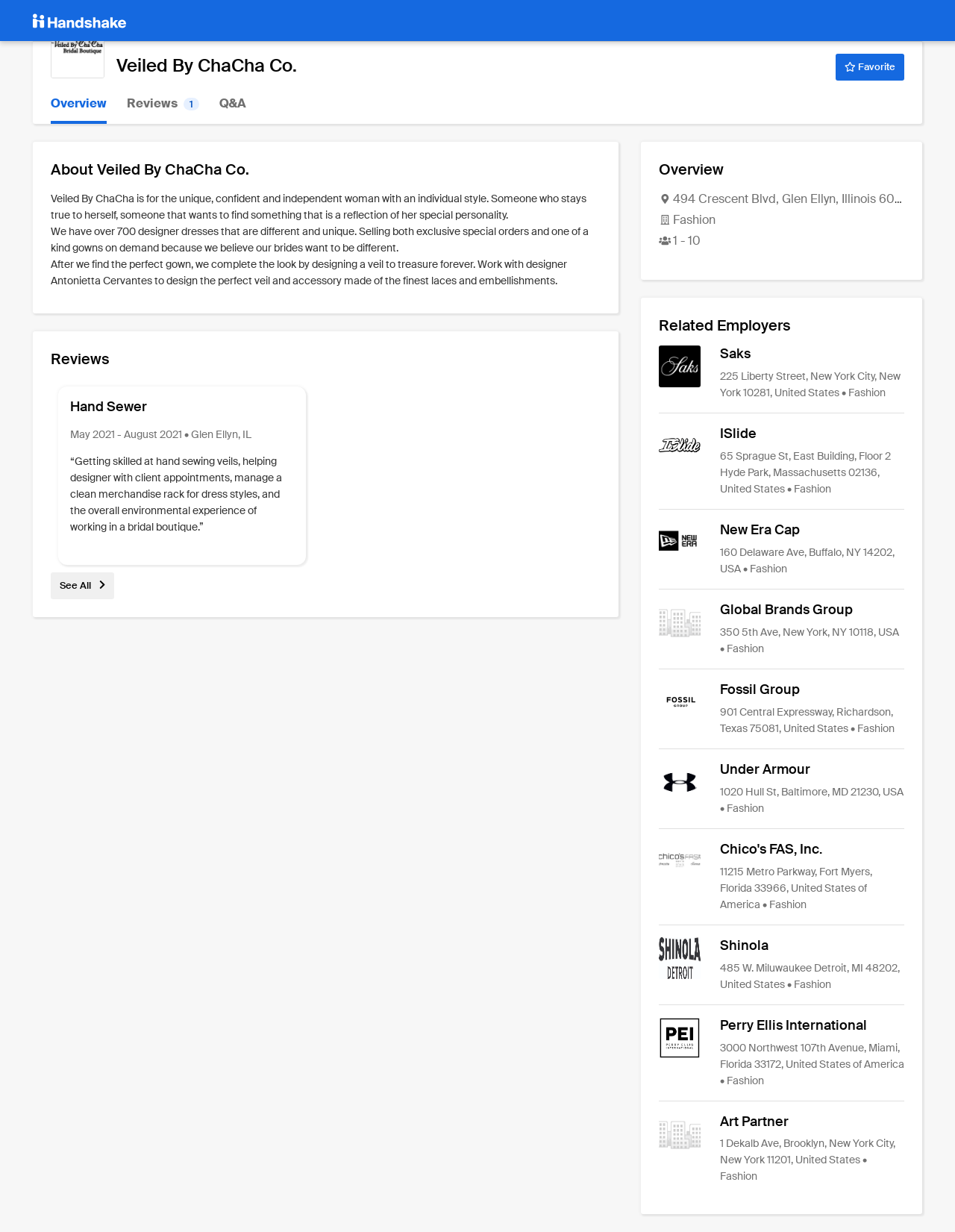Determine which piece of text is the heading of the webpage and provide it.

Veiled By ChaCha Co.